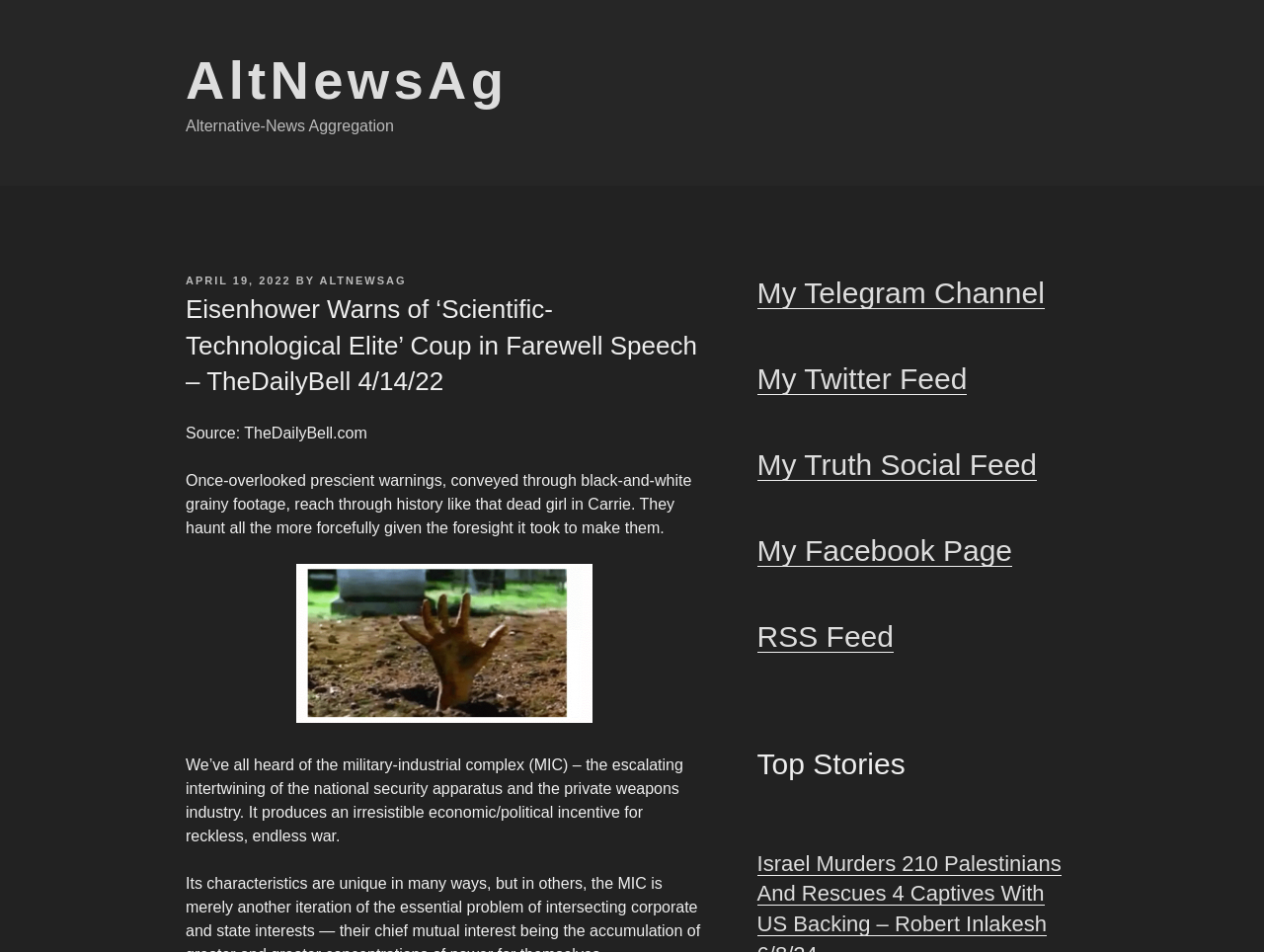Examine the screenshot and answer the question in as much detail as possible: What is the section title below the article?

I found the answer by looking at the section below the article, which has a heading element with the text 'Top Stories', indicating that this is the title of the section.